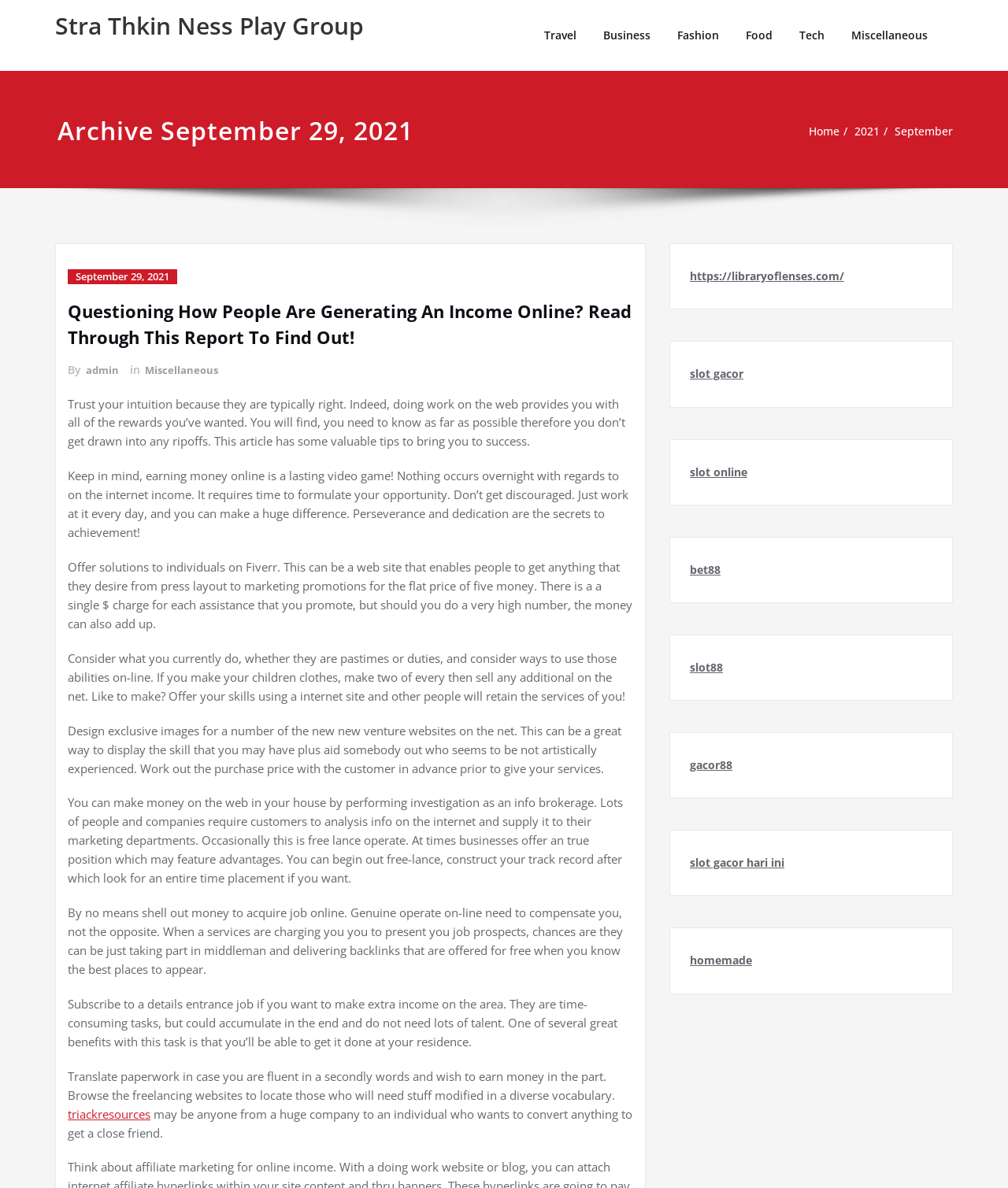Locate the bounding box coordinates of the clickable area to execute the instruction: "Explore the 'slot gacor' link". Provide the coordinates as four float numbers between 0 and 1, represented as [left, top, right, bottom].

[0.684, 0.31, 0.741, 0.324]